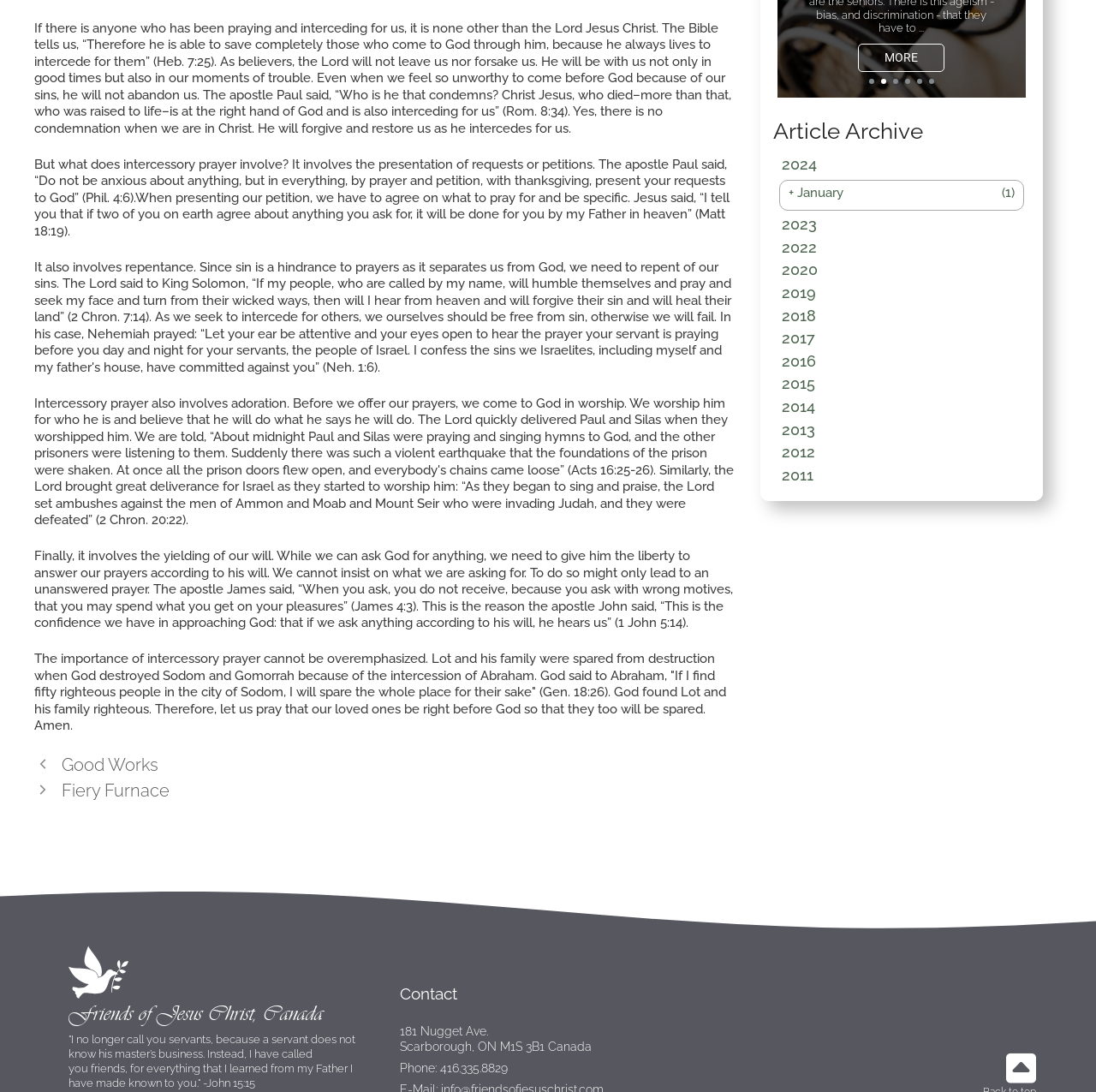Given the element description "Good Works" in the screenshot, predict the bounding box coordinates of that UI element.

[0.056, 0.691, 0.145, 0.71]